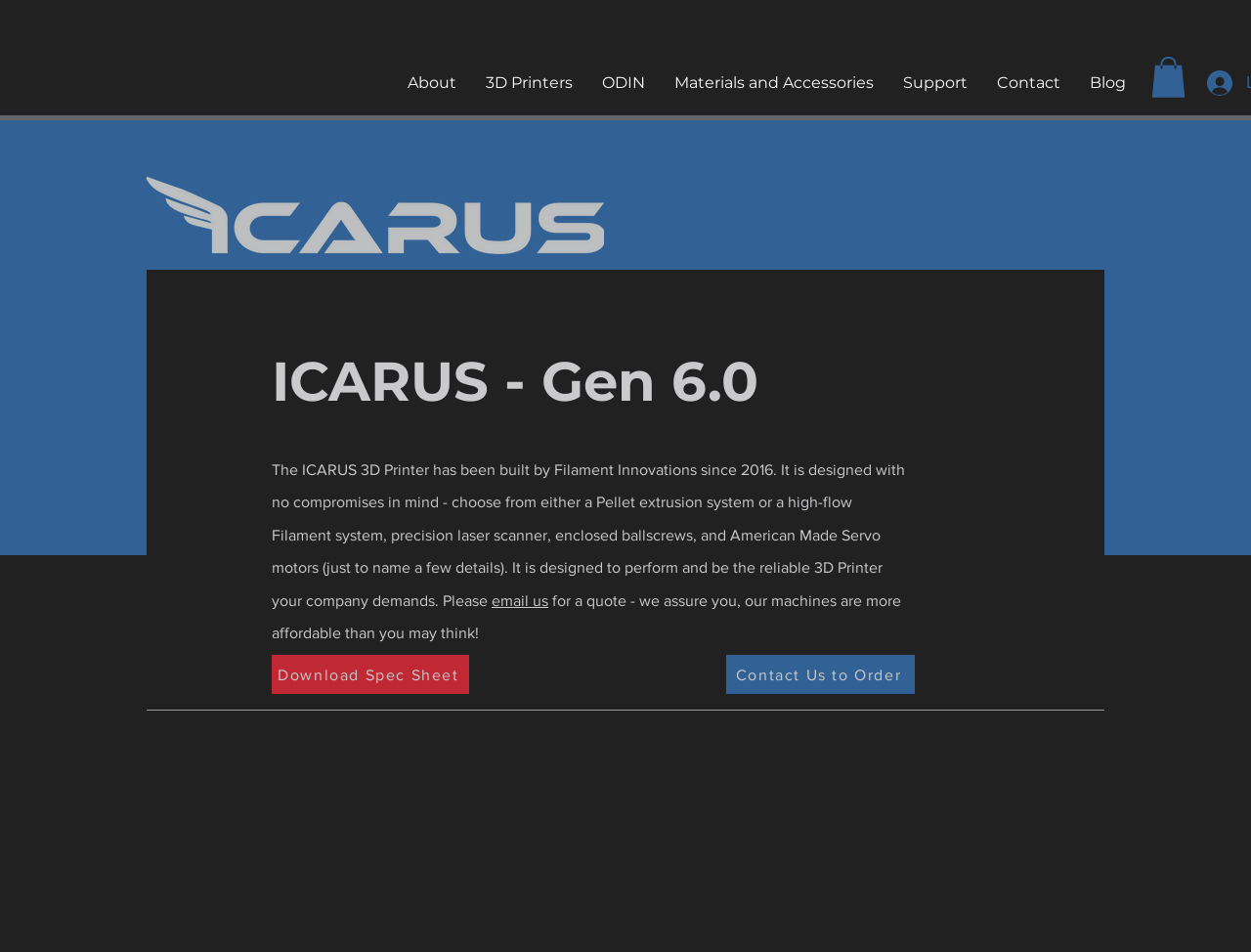Can you find and provide the main heading text of this webpage?

ICARUS - Gen 6.0